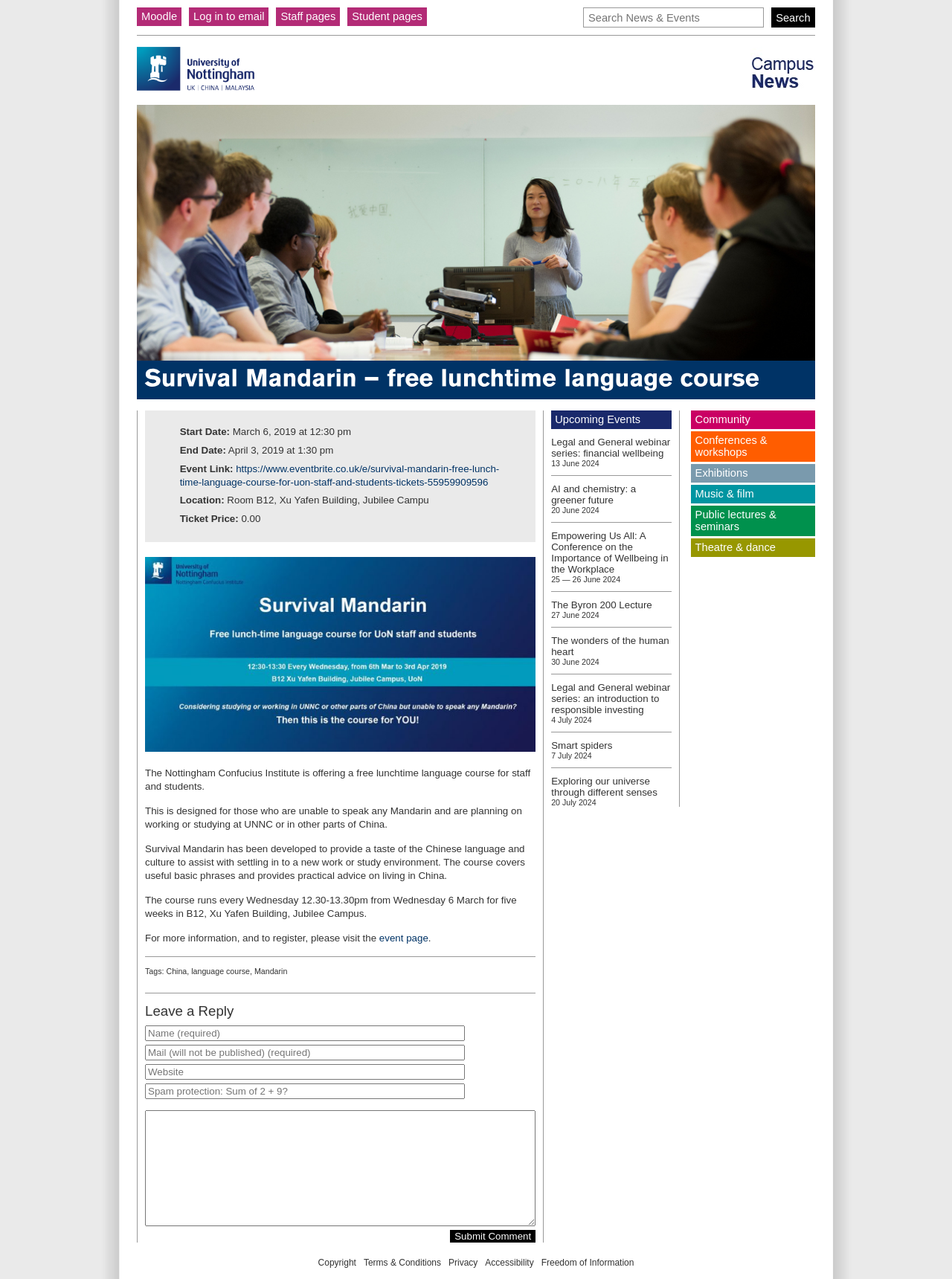Please identify the bounding box coordinates for the region that you need to click to follow this instruction: "View upcoming events".

[0.583, 0.323, 0.673, 0.333]